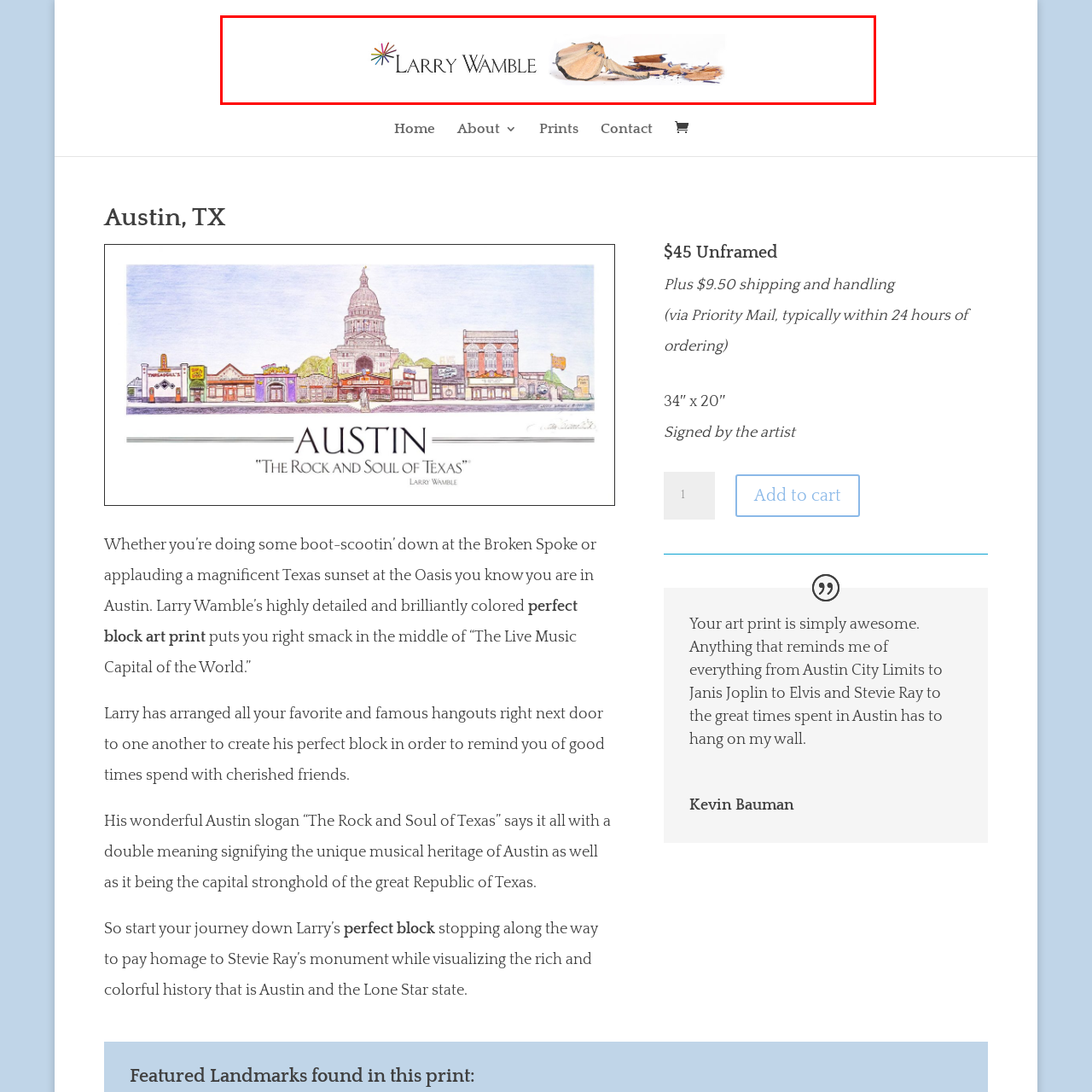Observe the image within the red-bordered area and respond to the following question in detail, making use of the visual information: What is the theme of Larry Wamble's art prints?

According to the caption, Larry Wamble is known for creating vibrant block art prints that capture the essence of Austin, Texas, often incorporating themes of music and local culture.